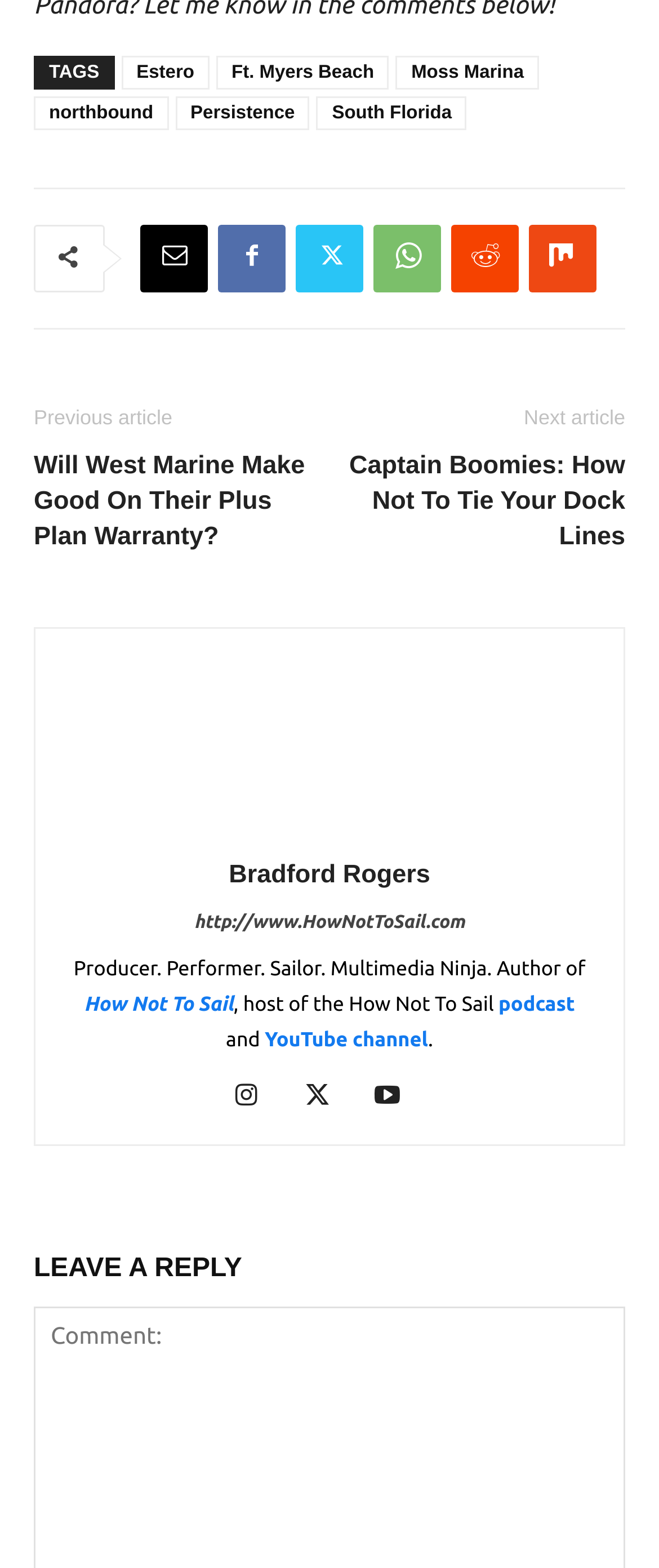Please identify the bounding box coordinates of the element's region that needs to be clicked to fulfill the following instruction: "Leave a reply". The bounding box coordinates should consist of four float numbers between 0 and 1, i.e., [left, top, right, bottom].

[0.051, 0.793, 0.949, 0.825]